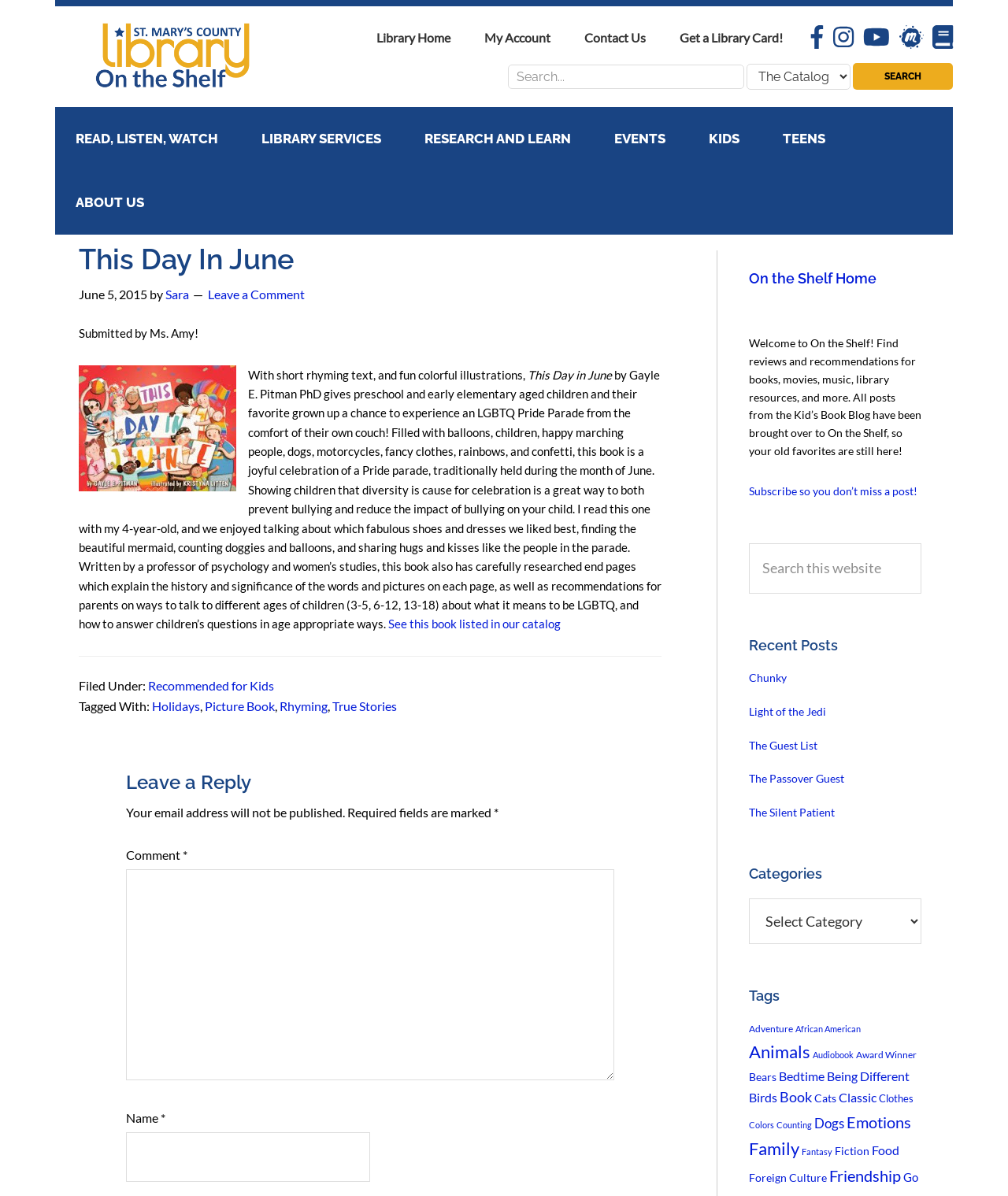Determine the bounding box coordinates of the clickable area required to perform the following instruction: "Search for a book". The coordinates should be represented as four float numbers between 0 and 1: [left, top, right, bottom].

[0.504, 0.053, 0.945, 0.076]